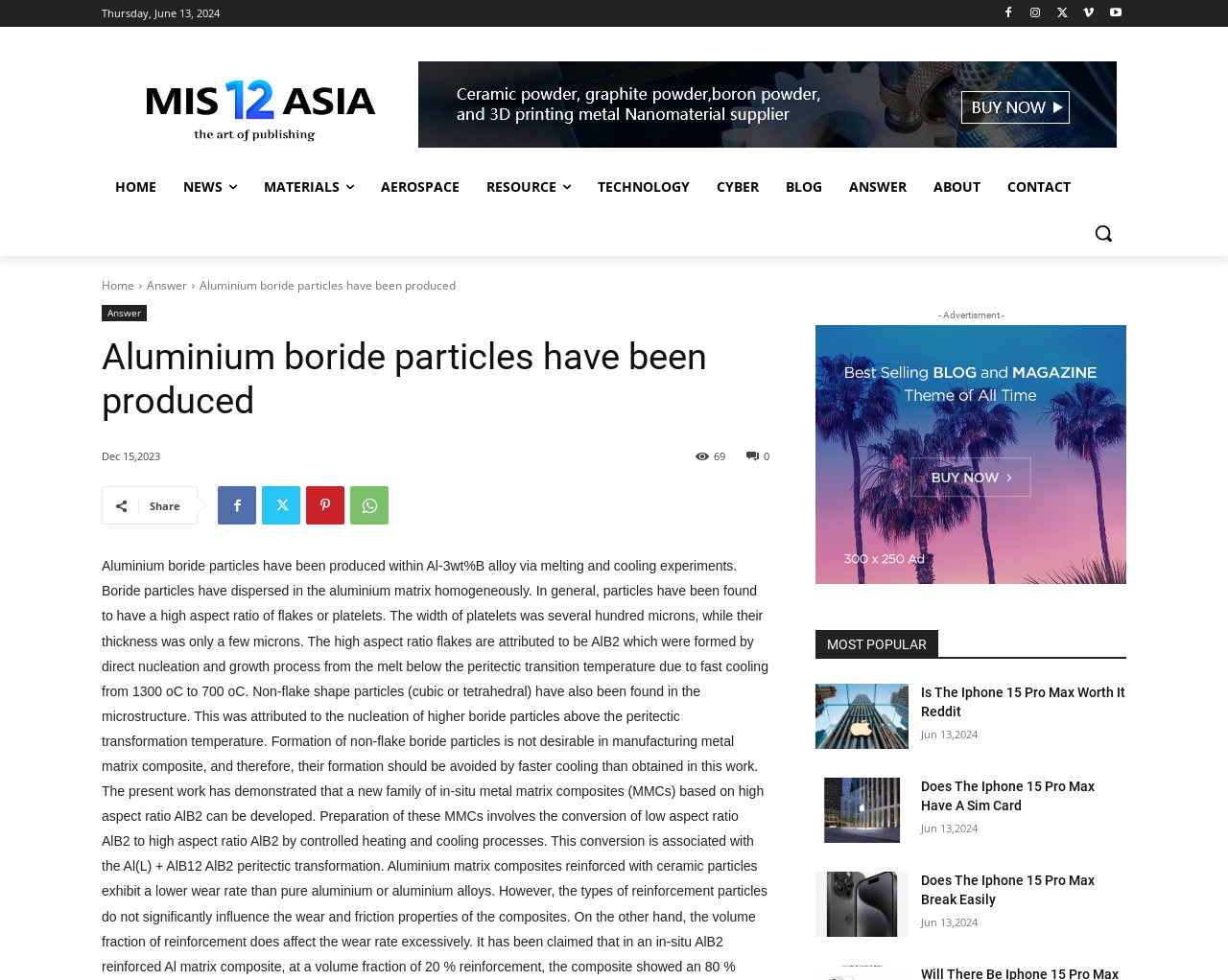Determine the bounding box coordinates of the clickable element necessary to fulfill the instruction: "Read the Aluminium boride particles article". Provide the coordinates as four float numbers within the 0 to 1 range, i.e., [left, top, right, bottom].

[0.083, 0.342, 0.627, 0.432]